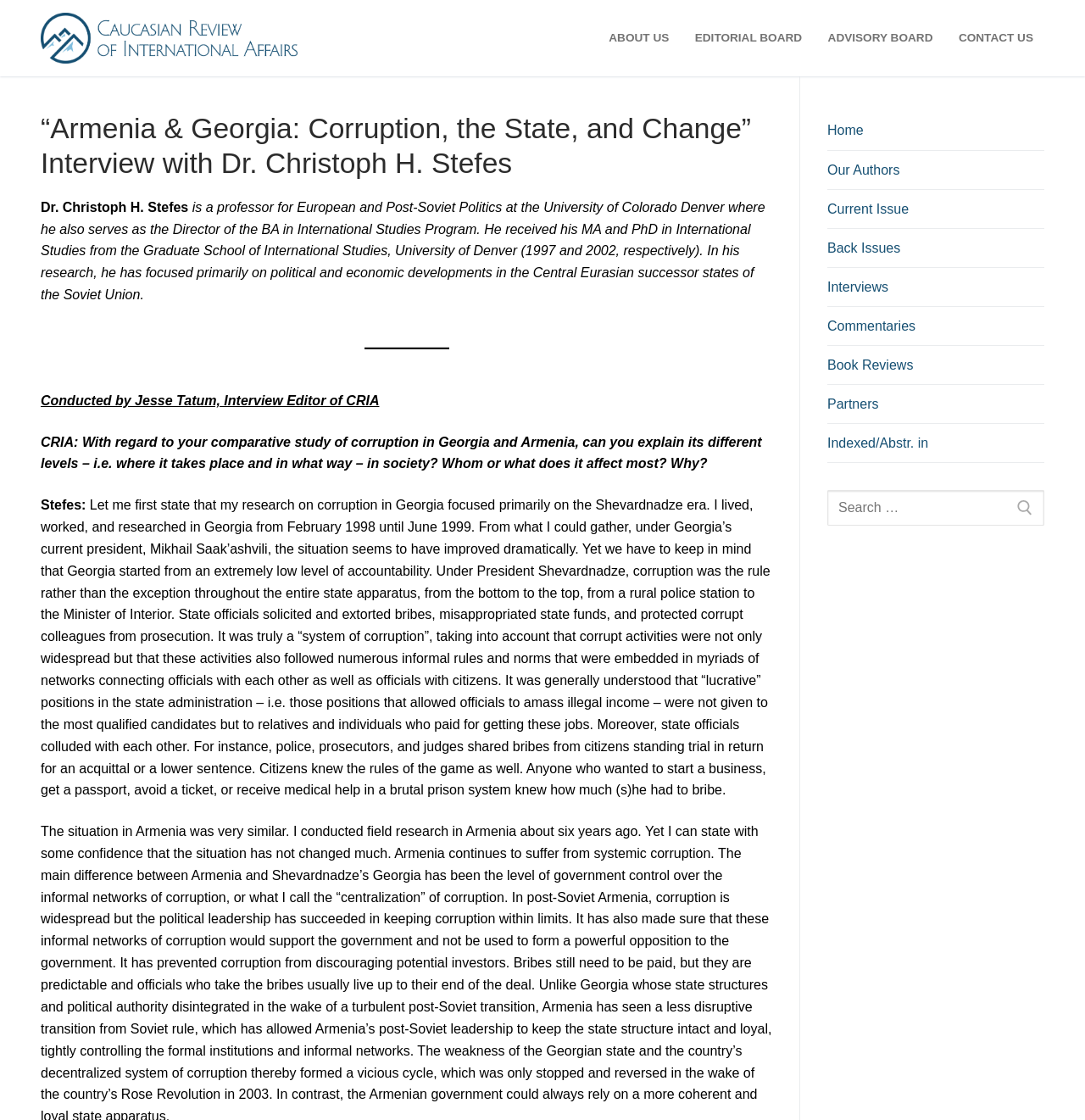Please identify the bounding box coordinates of the clickable element to fulfill the following instruction: "Search for a keyword". The coordinates should be four float numbers between 0 and 1, i.e., [left, top, right, bottom].

[0.219, 0.268, 0.781, 0.299]